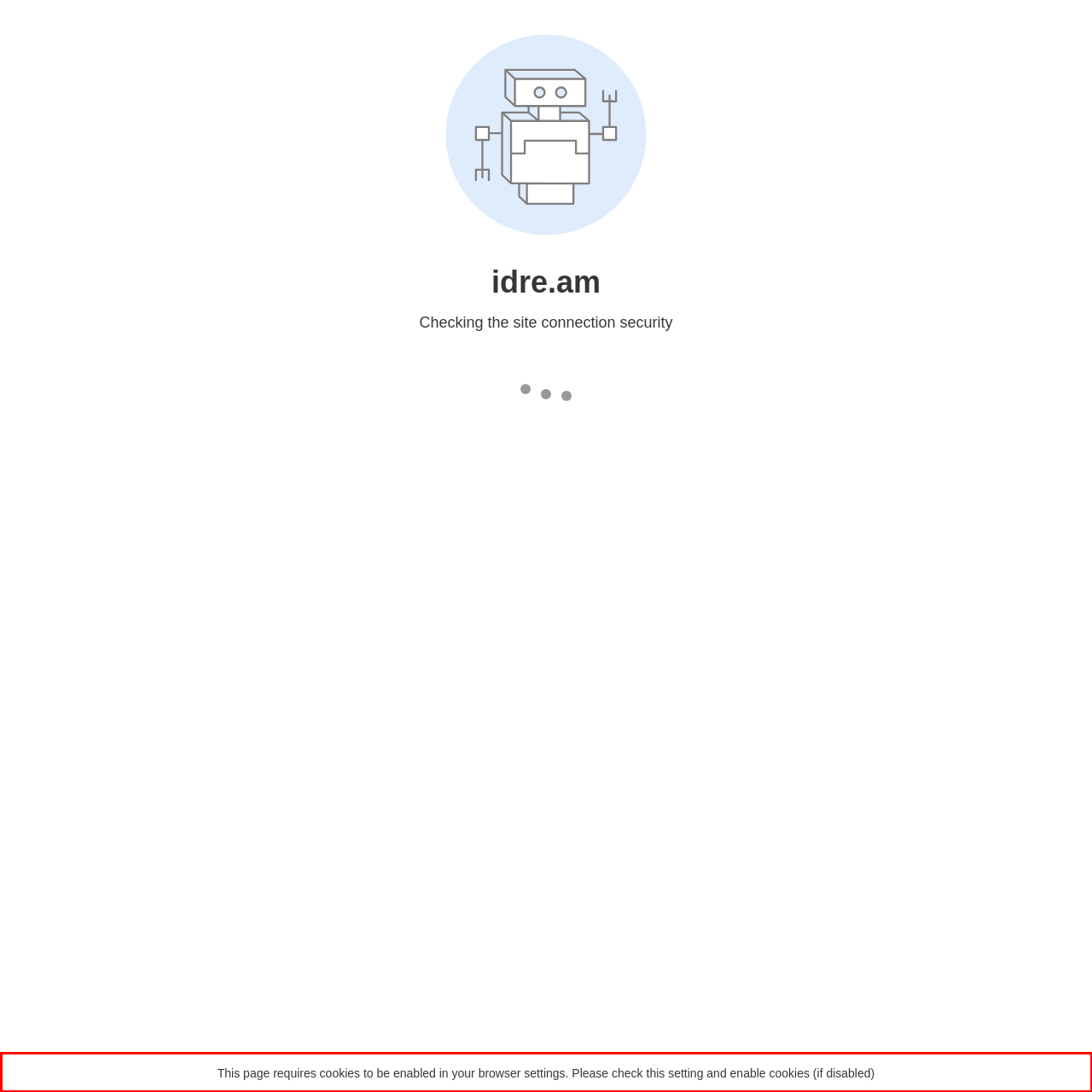You are provided with a screenshot of a webpage that includes a UI element enclosed in a red rectangle. Extract the text content inside this red rectangle.

This page requires cookies to be enabled in your browser settings. Please check this setting and enable cookies (if disabled)